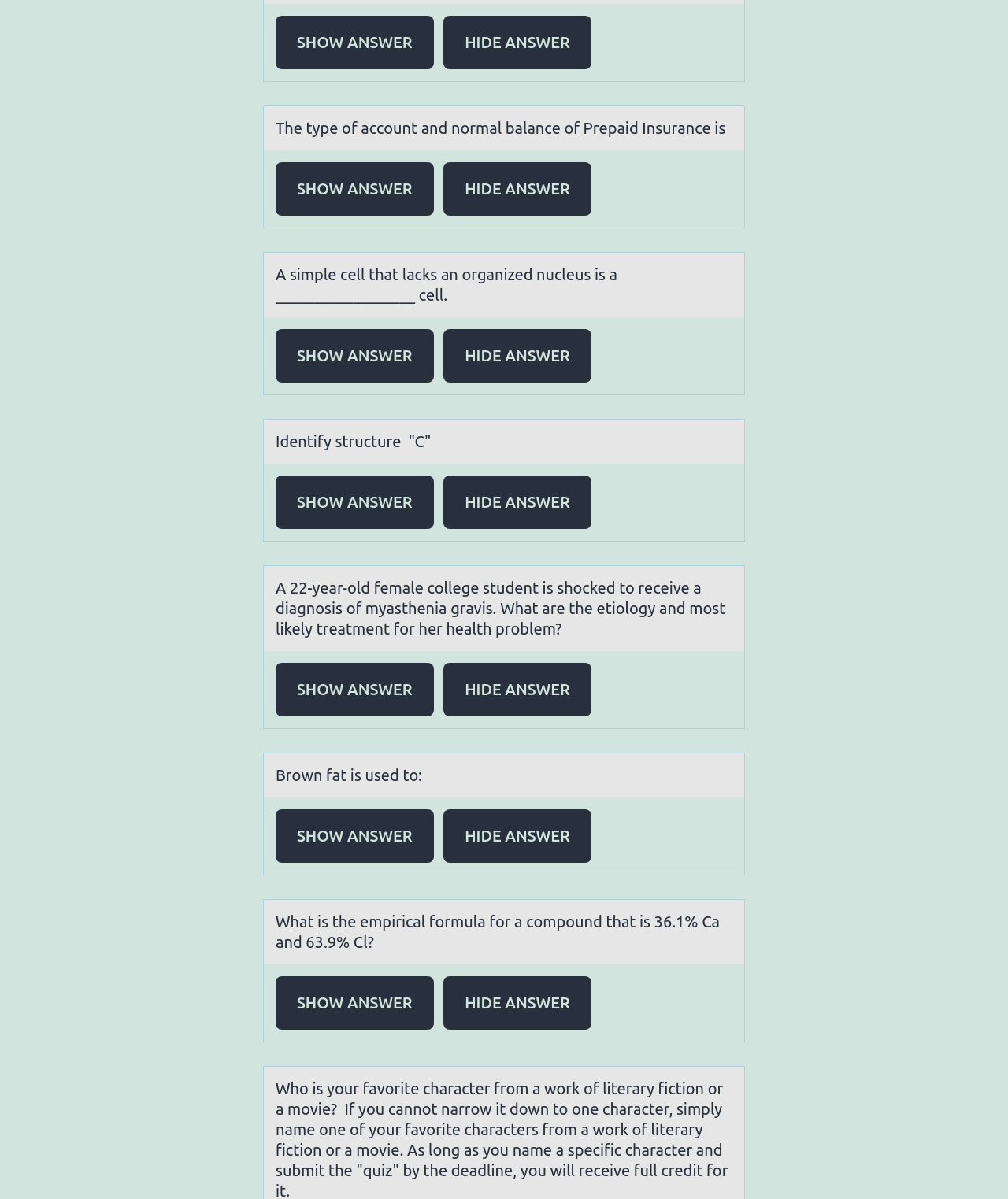Answer the following in one word or a short phrase: 
What is the characteristic of a simple cell?

lacks organized nucleus